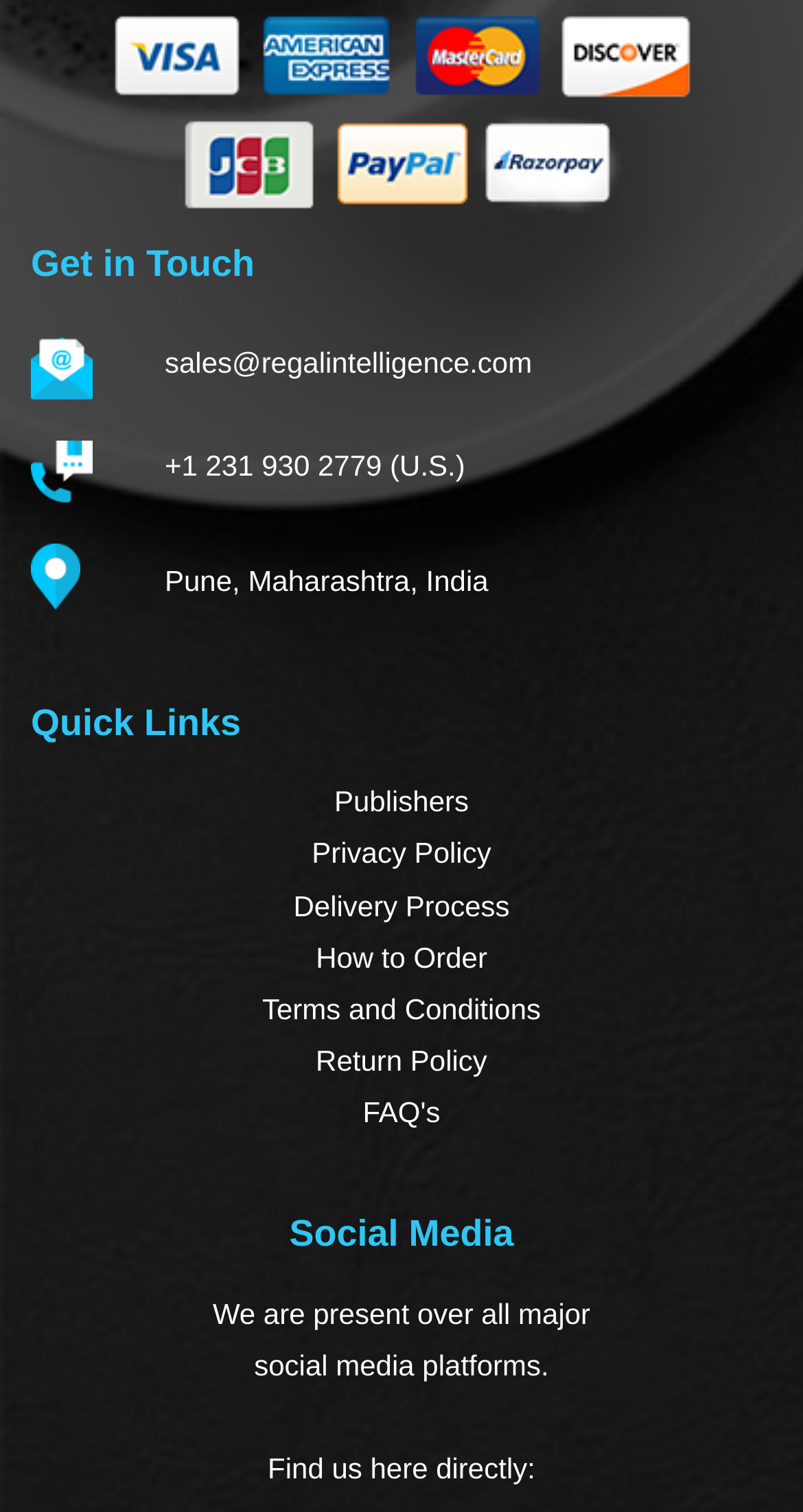Specify the bounding box coordinates of the element's region that should be clicked to achieve the following instruction: "Call the phone number '+1 231 930 2779 (U.S.)'". The bounding box coordinates consist of four float numbers between 0 and 1, in the format [left, top, right, bottom].

[0.205, 0.297, 0.579, 0.319]